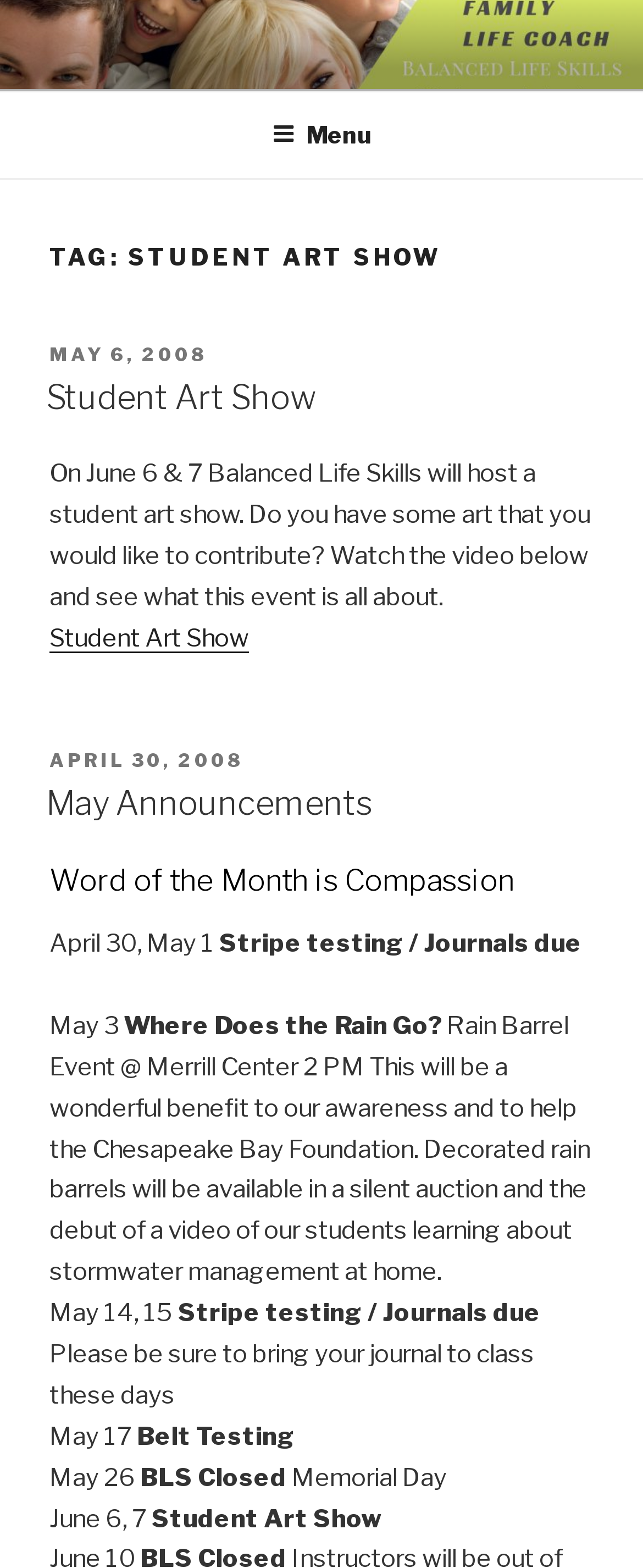How many announcements are listed in May?
Please provide a single word or phrase as your answer based on the screenshot.

1